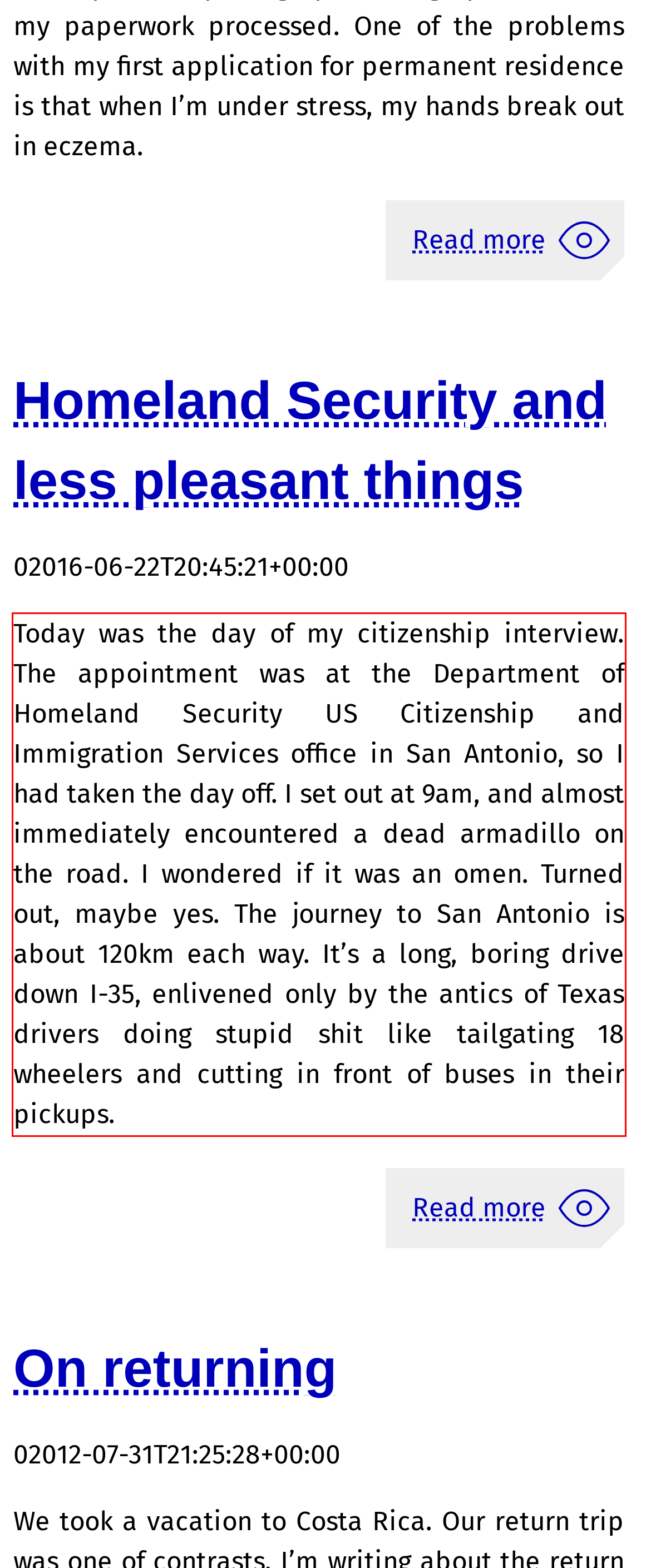With the provided screenshot of a webpage, locate the red bounding box and perform OCR to extract the text content inside it.

Today was the day of my citizenship interview. The appointment was at the Department of Homeland Security US Citizenship and Immigration Services office in San Antonio, so I had taken the day off. I set out at 9am, and almost immediately encountered a dead armadillo on the road. I wondered if it was an omen. Turned out, maybe yes. The journey to San Antonio is about 120km each way. It’s a long, boring drive down I-35, enlivened only by the antics of Texas drivers doing stupid shit like tailgating 18 wheelers and cutting in front of buses in their pickups.